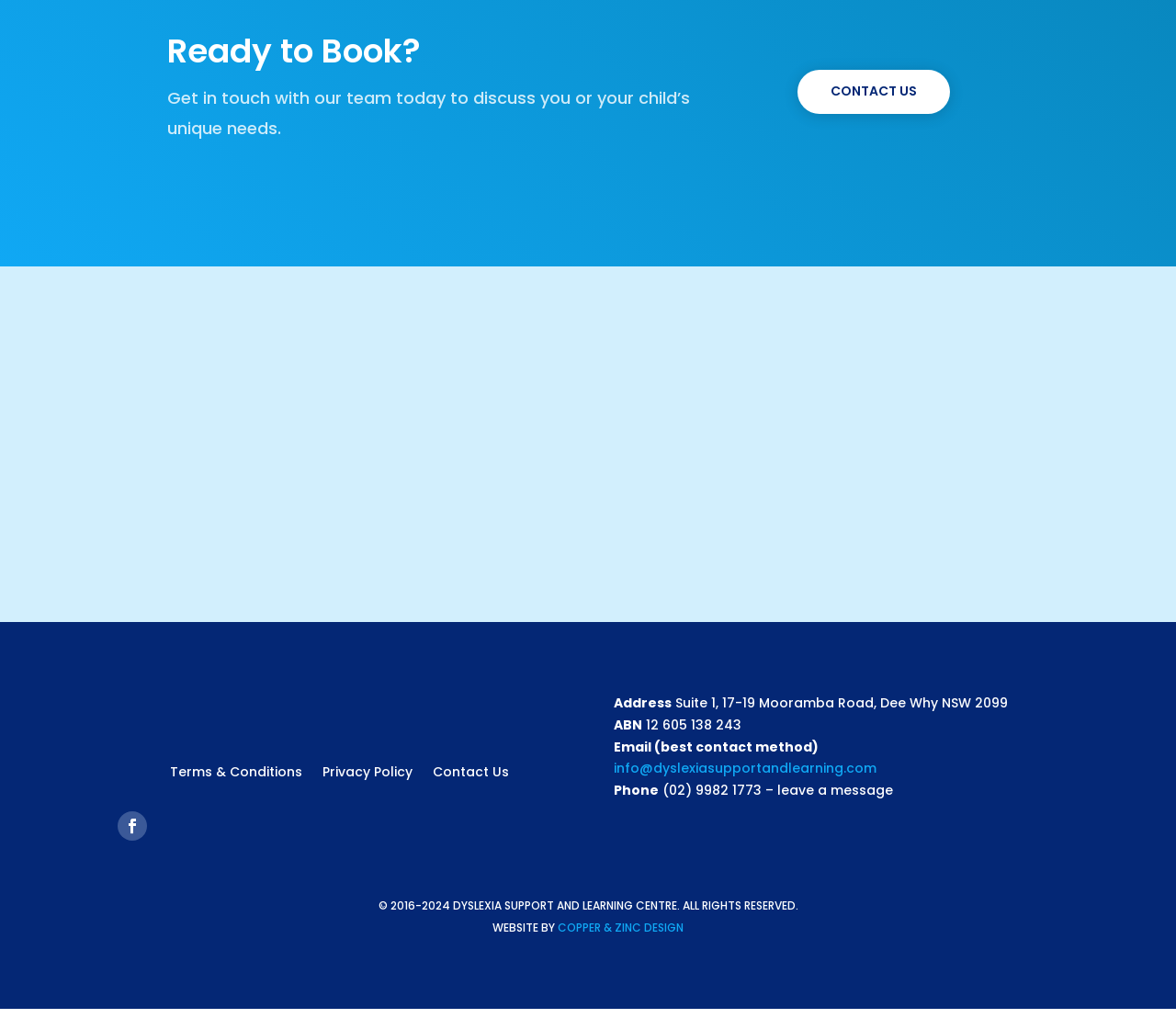Please examine the image and provide a detailed answer to the question: What is the phone number to contact Dyslexia Support and Learning Centre?

The phone number is mentioned in the static text '(02) 9982 1773 – leave a message' which is located below the 'Phone' label.